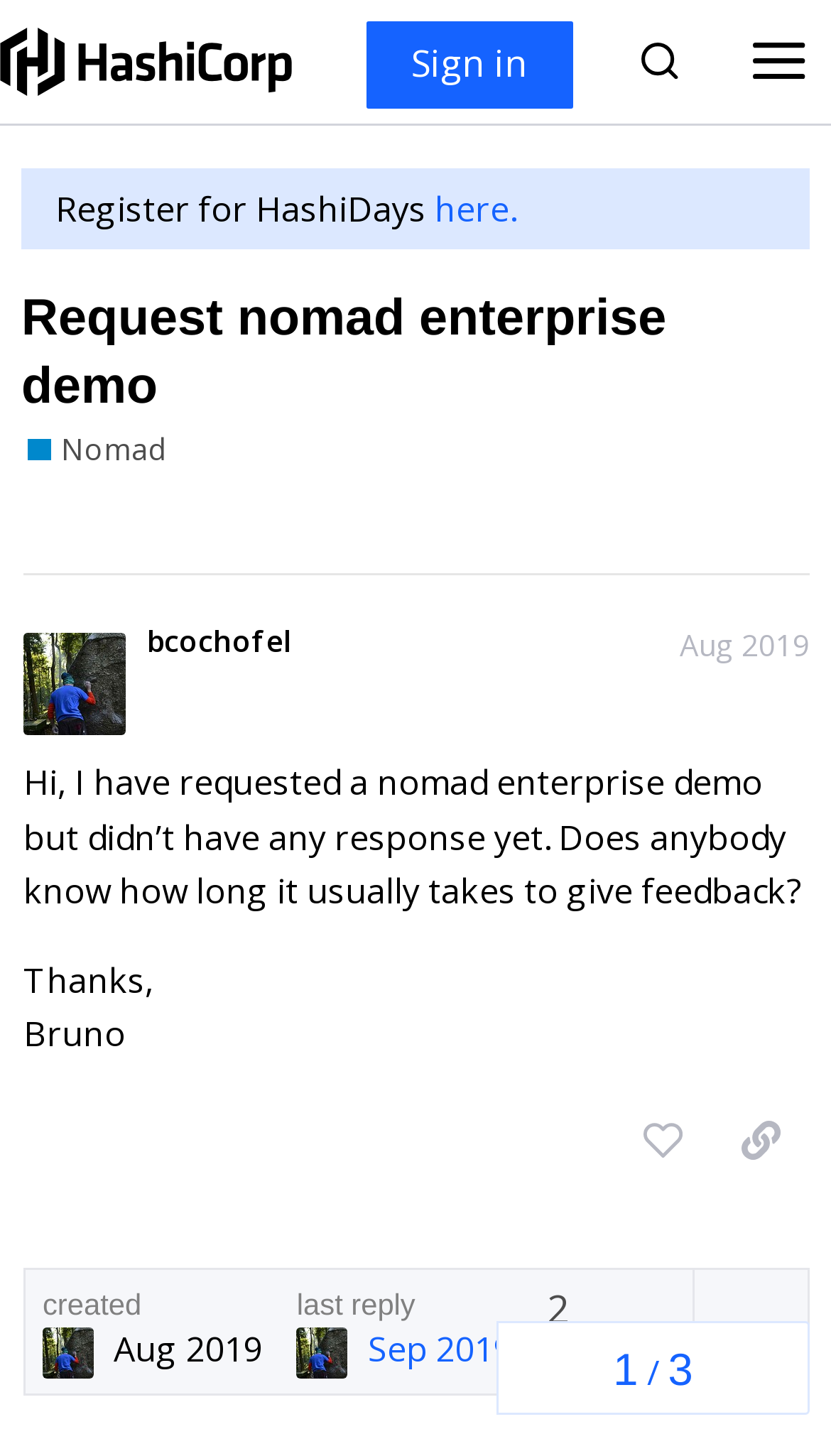Given the element description last reply Sep 2019, predict the bounding box coordinates for the UI element in the webpage screenshot. The format should be (top-left x, top-left y, bottom-right x, bottom-right y), and the values should be between 0 and 1.

[0.357, 0.883, 0.617, 0.947]